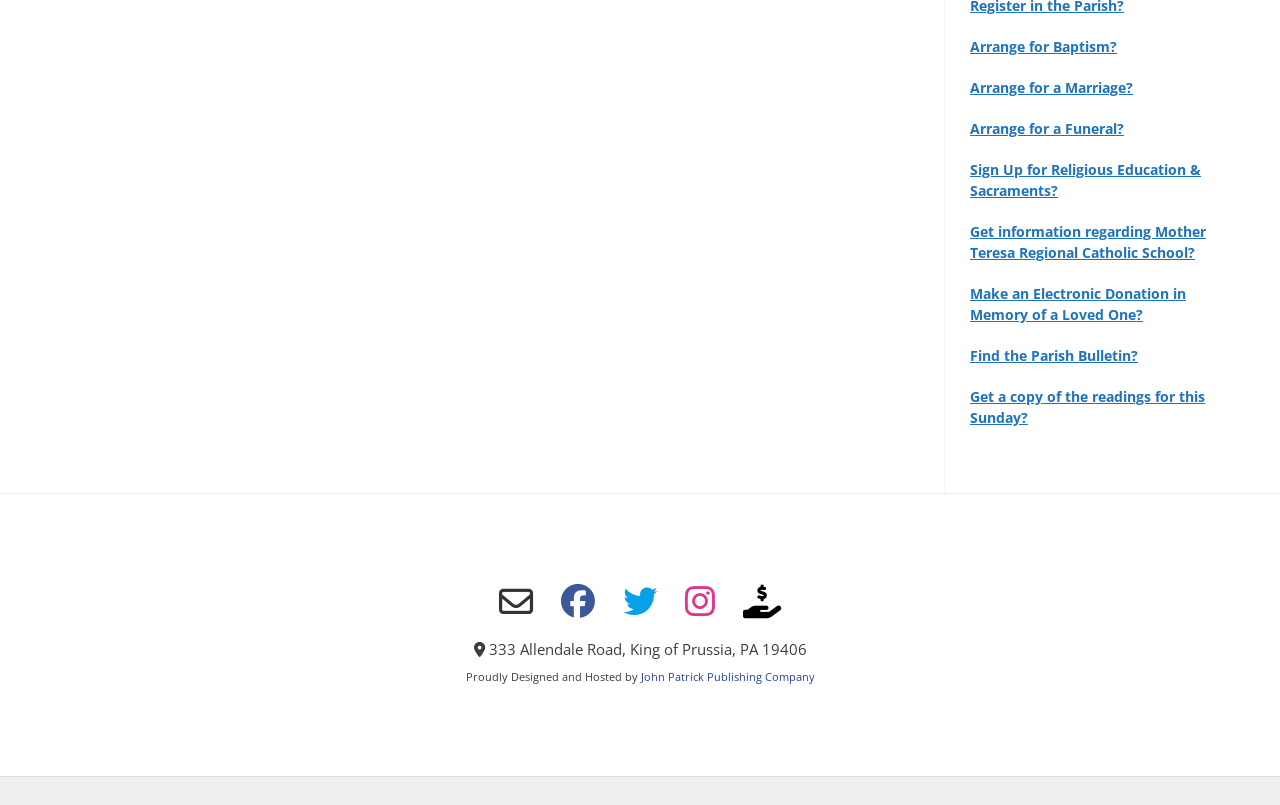Identify the bounding box of the UI element that matches this description: "Arrange for Baptism?".

[0.758, 0.046, 0.873, 0.069]